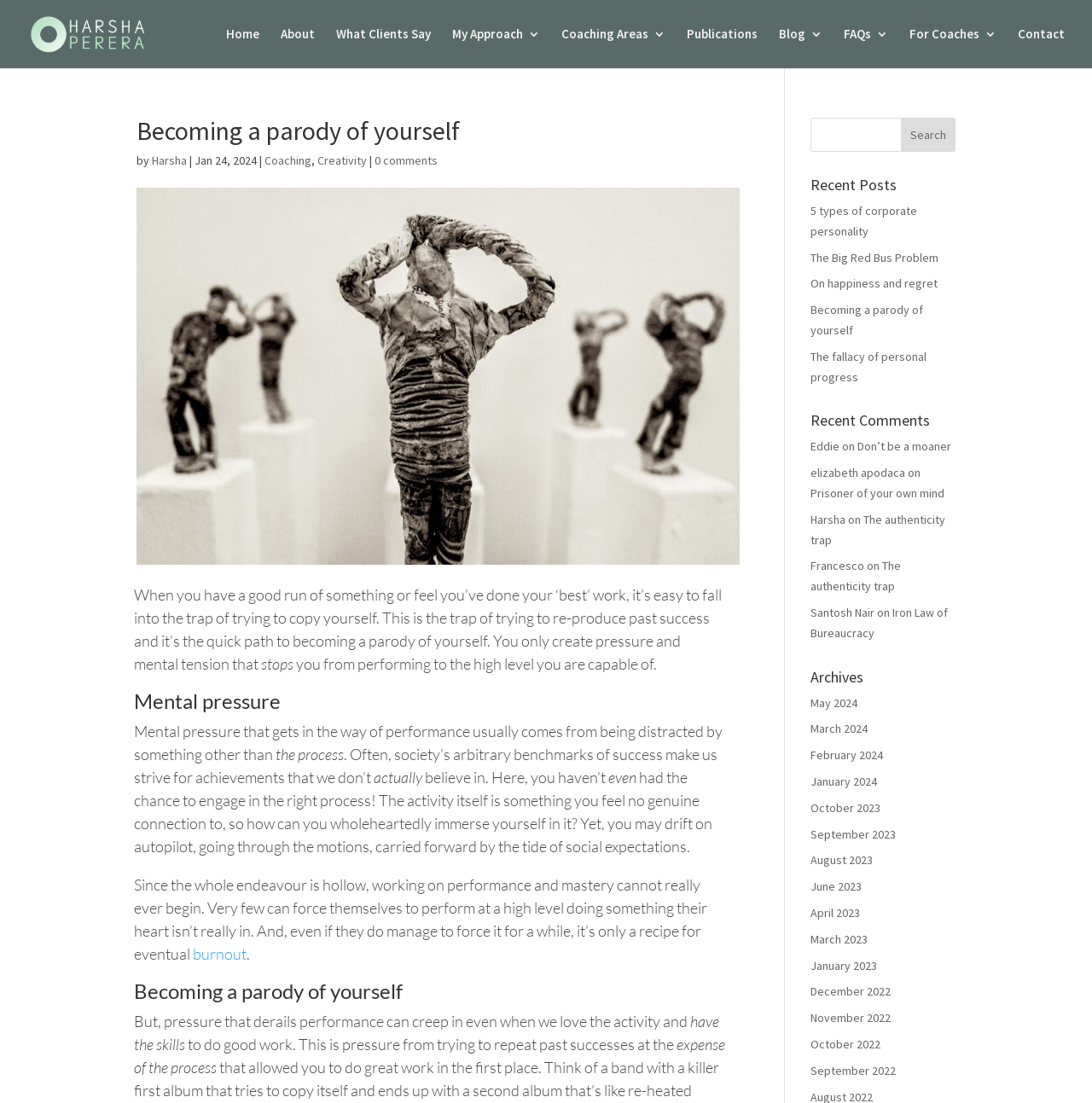What is the purpose of the search bar?
Based on the screenshot, provide a one-word or short-phrase response.

To search the website